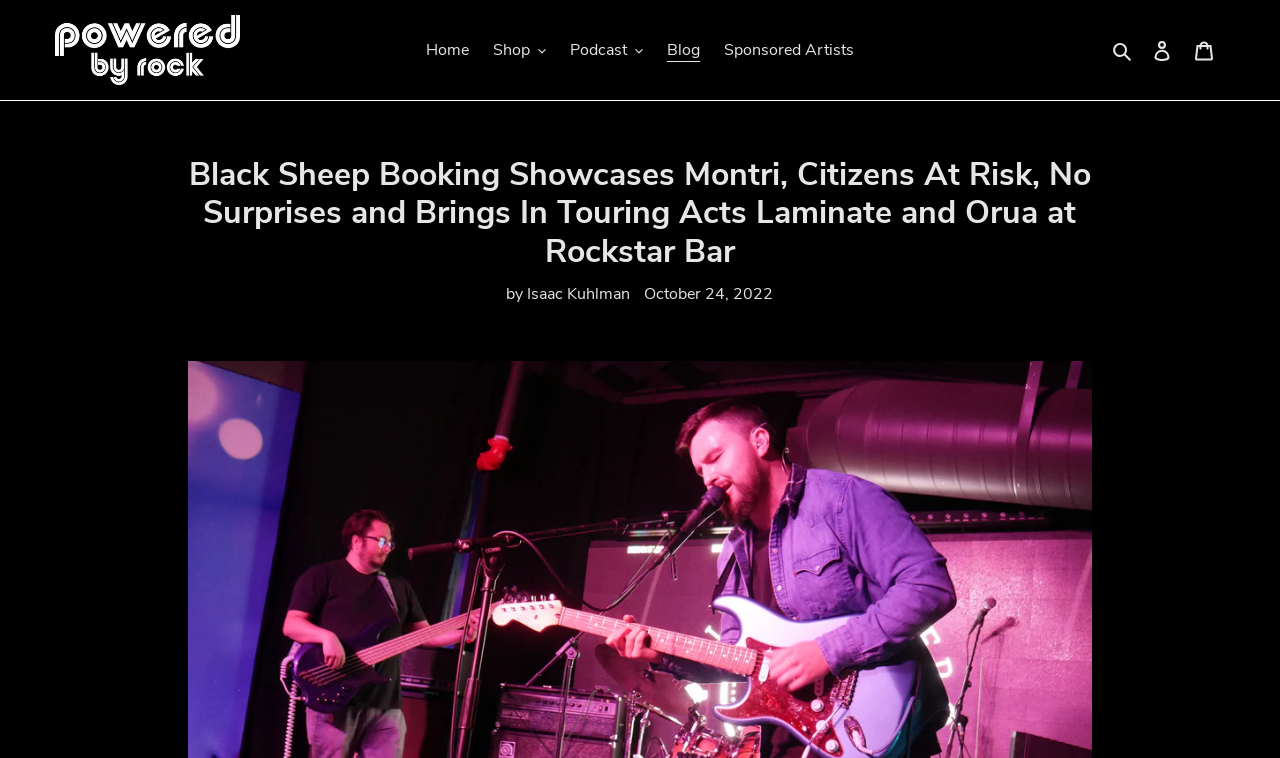What is the name of the booking agency?
Please provide a single word or phrase in response based on the screenshot.

Black Sheep Booking